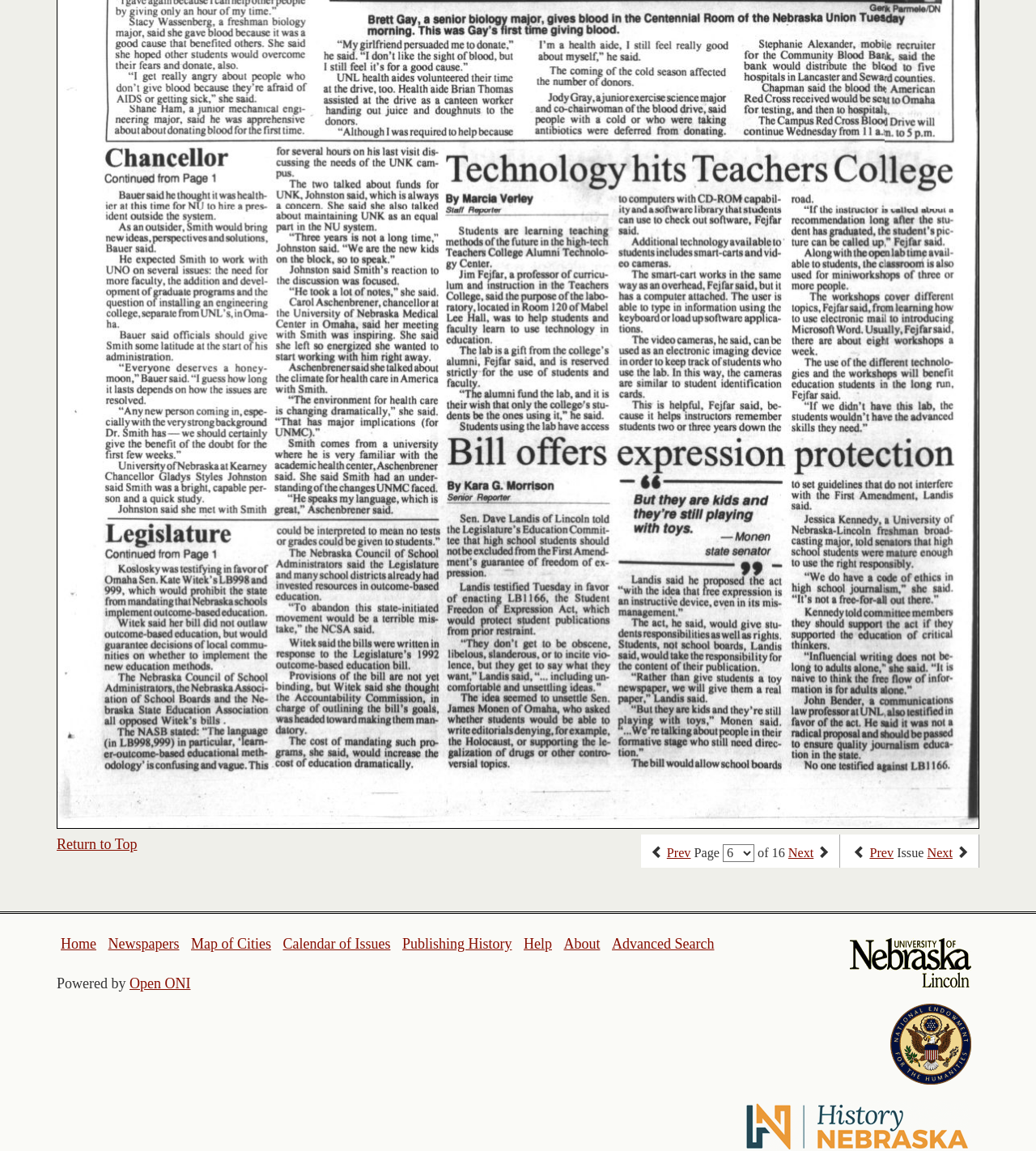How many logos are displayed?
Using the image as a reference, give a one-word or short phrase answer.

2